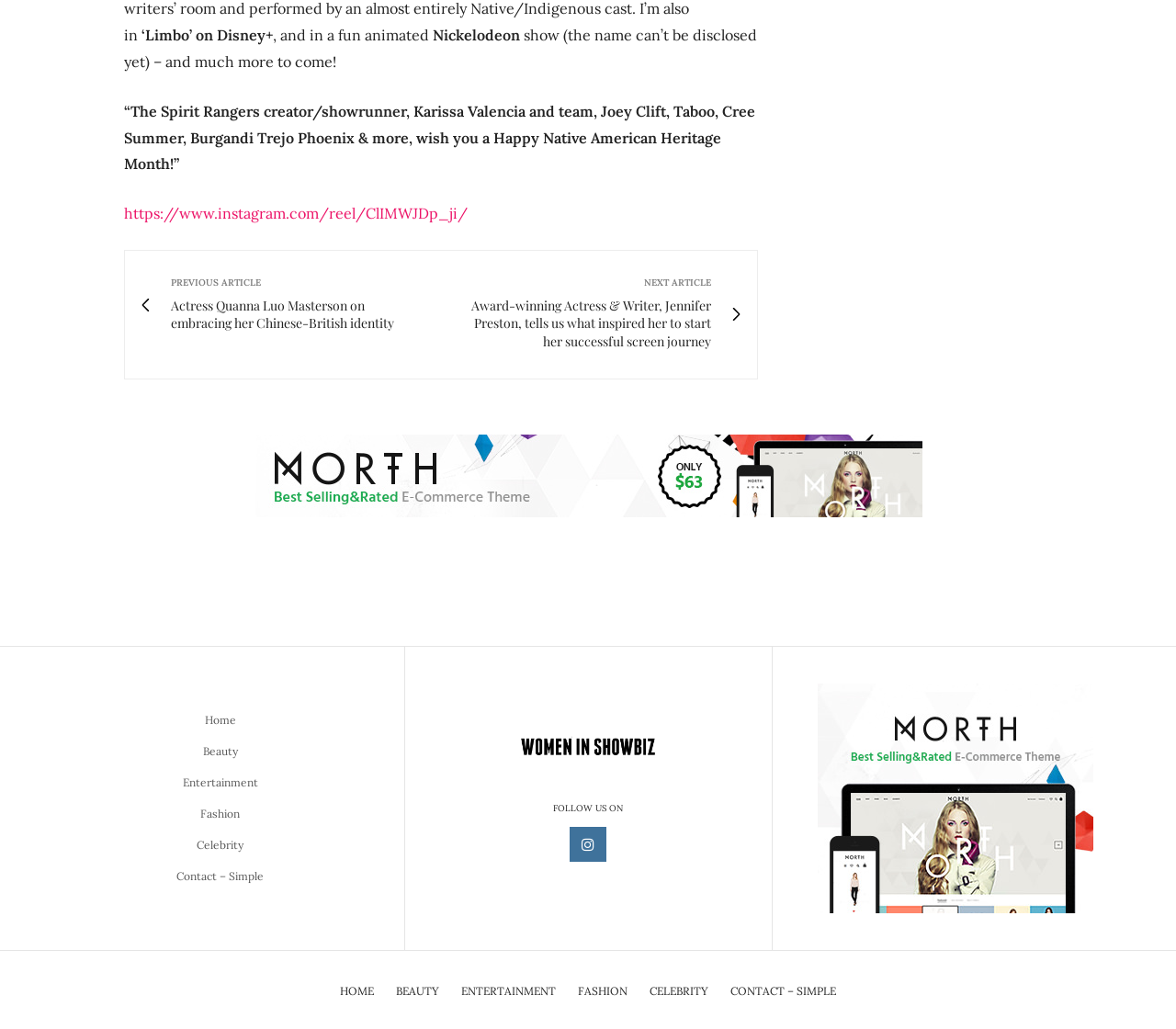Specify the bounding box coordinates of the area to click in order to execute this command: 'Follow on social media'. The coordinates should consist of four float numbers ranging from 0 to 1, and should be formatted as [left, top, right, bottom].

[0.485, 0.598, 0.516, 0.632]